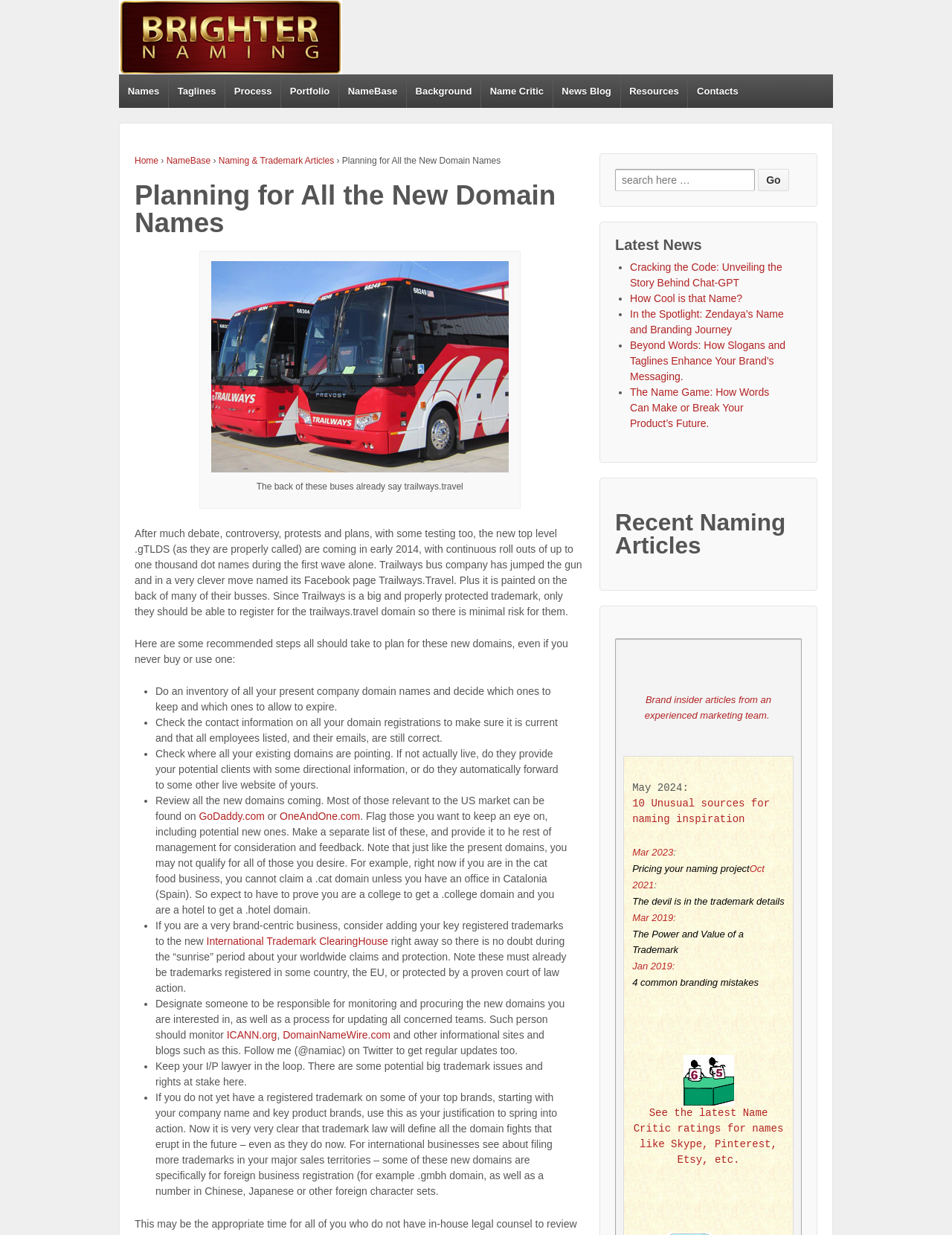Please provide the main heading of the webpage content.

Planning for All the New Domain Names